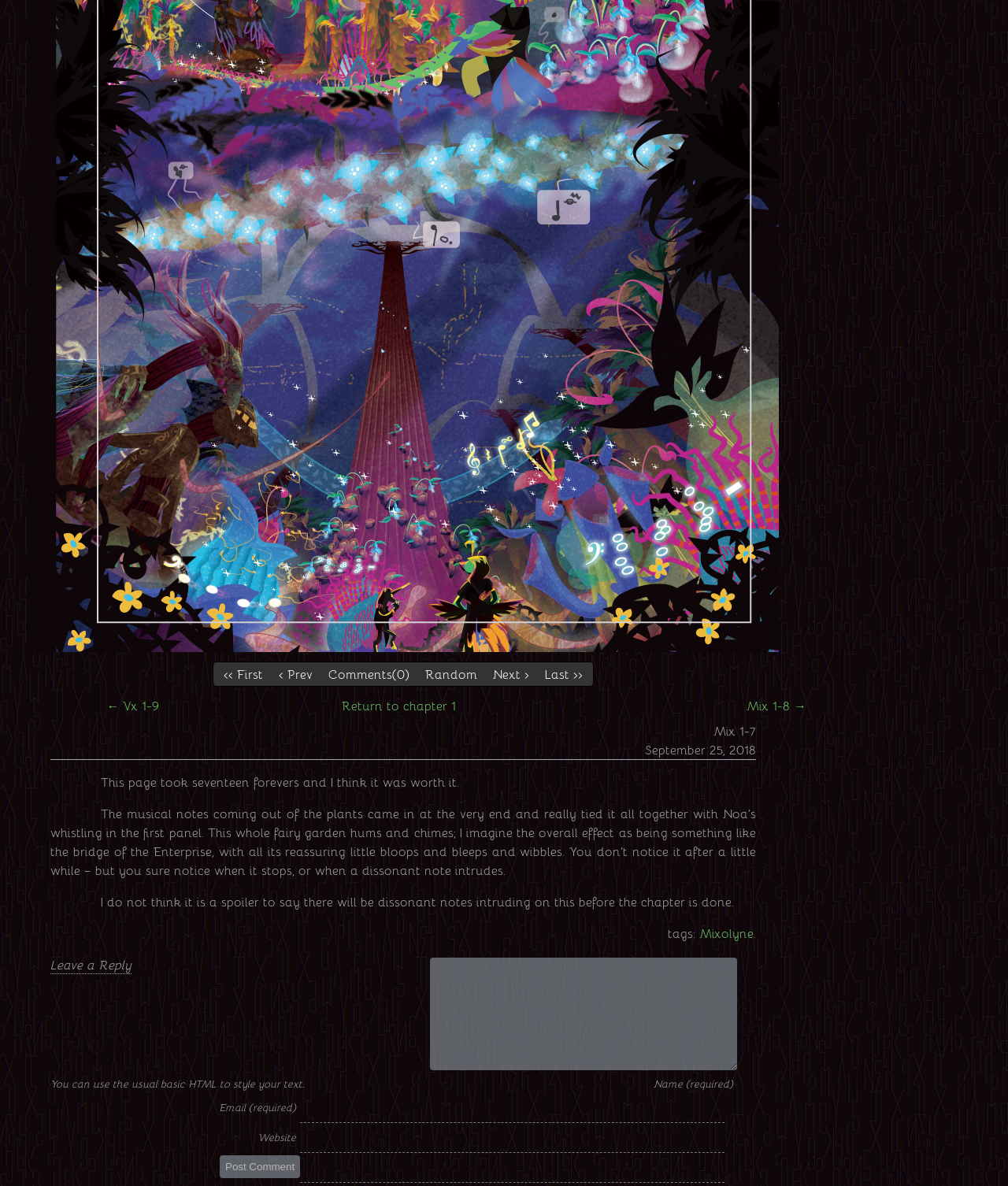Identify the bounding box of the HTML element described here: "Return to chapter 1". Provide the coordinates as four float numbers between 0 and 1: [left, top, right, bottom].

[0.339, 0.587, 0.453, 0.602]